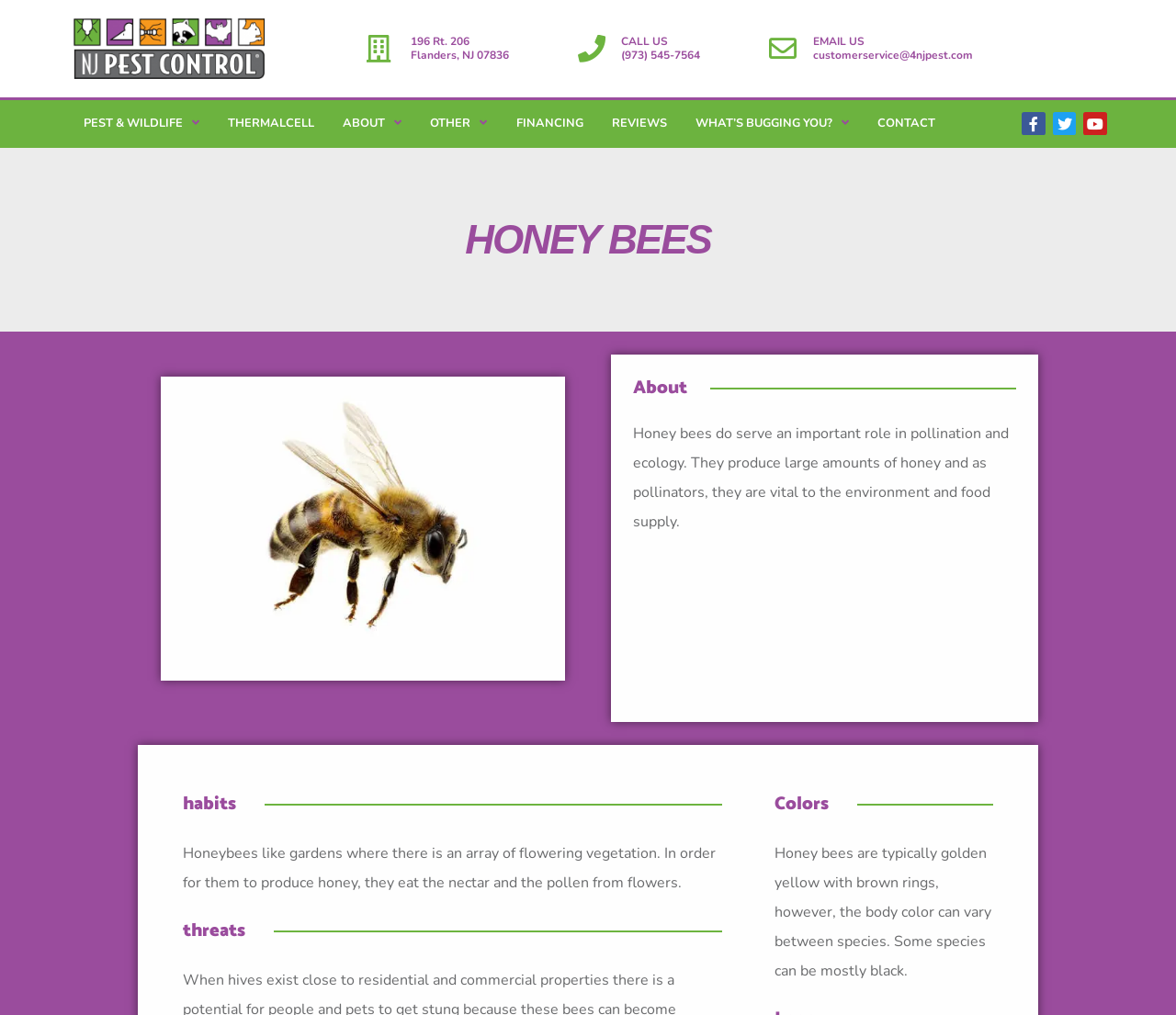Explain the features and main sections of the webpage comprehensively.

This webpage is about honey bees, providing various information about their characteristics, habits, and threats. At the top, there is a navigation menu with several links, including "PEST & WILDLIFE", "THERMALCELL", "ABOUT", "OTHER", "FINANCING", "REVIEWS", "WHAT'S BUGGING YOU?", and "CONTACT". On the right side of the navigation menu, there are social media links to Facebook, Twitter, and Youtube.

Below the navigation menu, there is a large heading "HONEY BEES" that spans almost the entire width of the page. Following this heading, there is a section about honey bees, describing their importance in pollination and ecology, as well as their role in producing honey.

Further down, there are several sections with headings, including "About", "habits", "threats", and "Colors". The "habits" section describes the types of gardens that honeybees like, and how they produce honey by eating nectar and pollen from flowers. The "Colors" section explains that honey bees are typically golden yellow with brown rings, but their body color can vary between species.

Throughout the page, there are several links to other pages, including a link to a specific address and phone number at the top, and links to other sections of the website, such as "PEST & WILDLIFE" and "CONTACT".